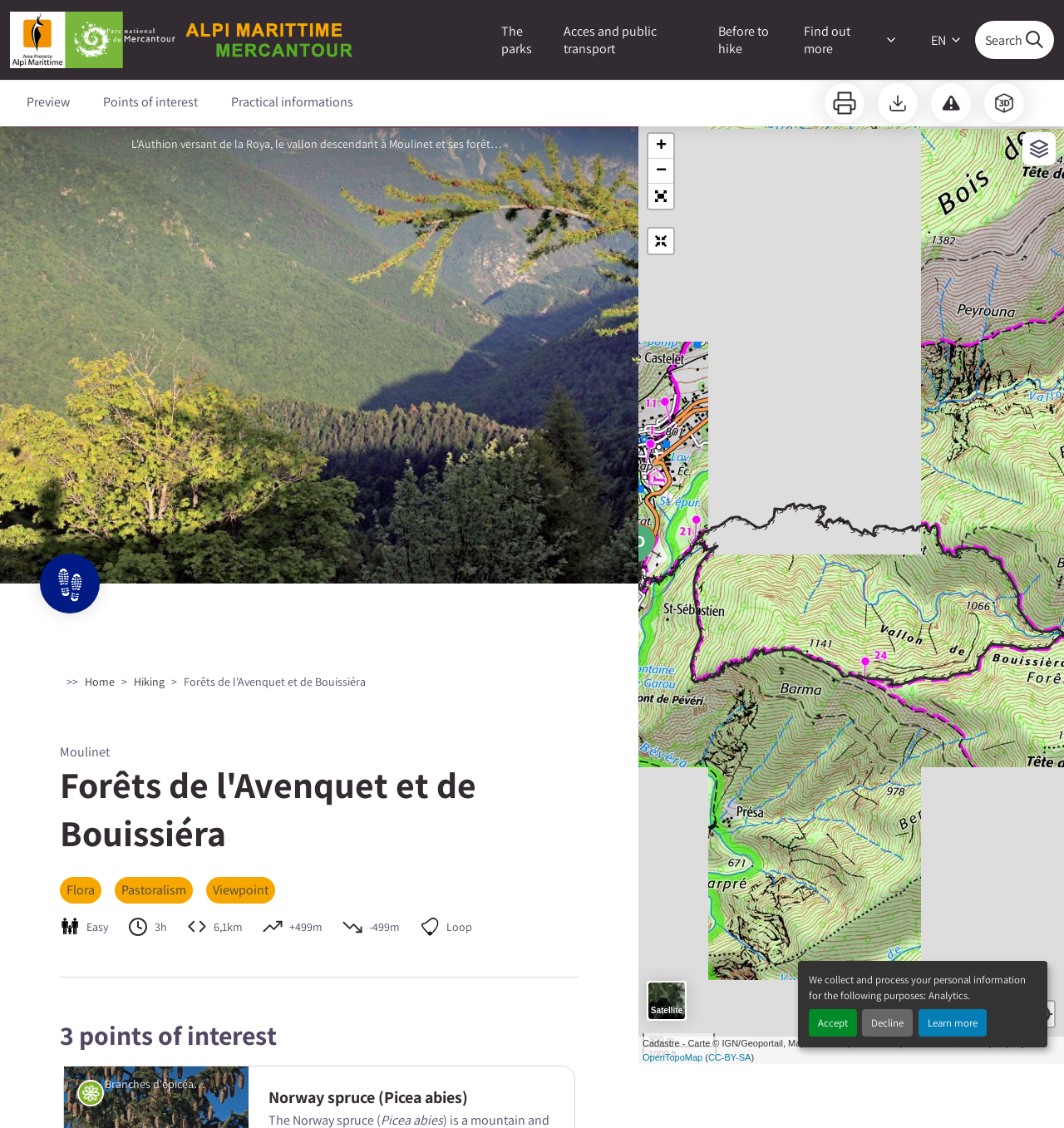Based on the provided description, "Before to hike", find the bounding box of the corresponding UI element in the screenshot.

[0.675, 0.02, 0.723, 0.051]